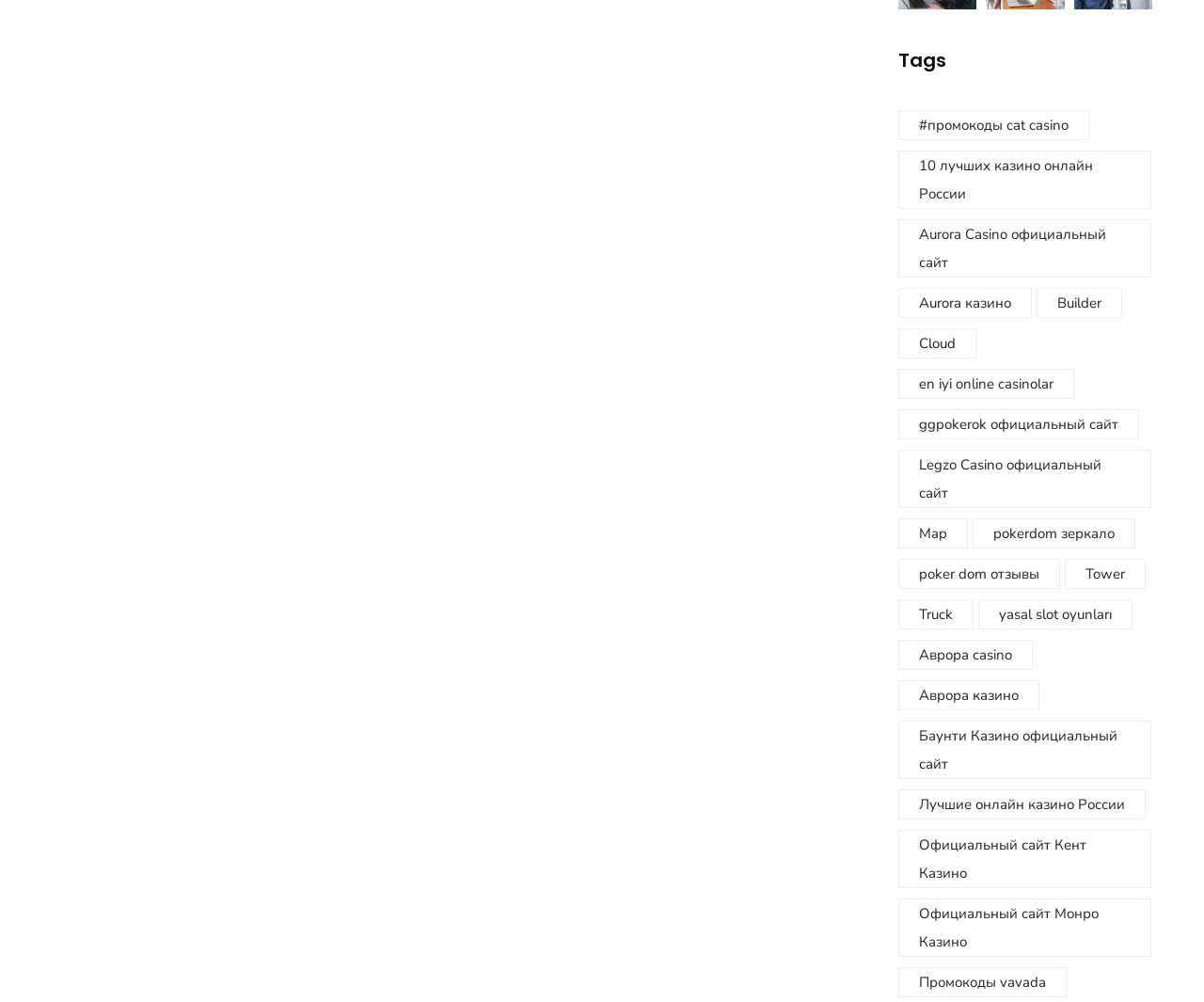From the webpage screenshot, predict the bounding box of the UI element that matches this description: "Builder".

[0.861, 0.288, 0.932, 0.318]